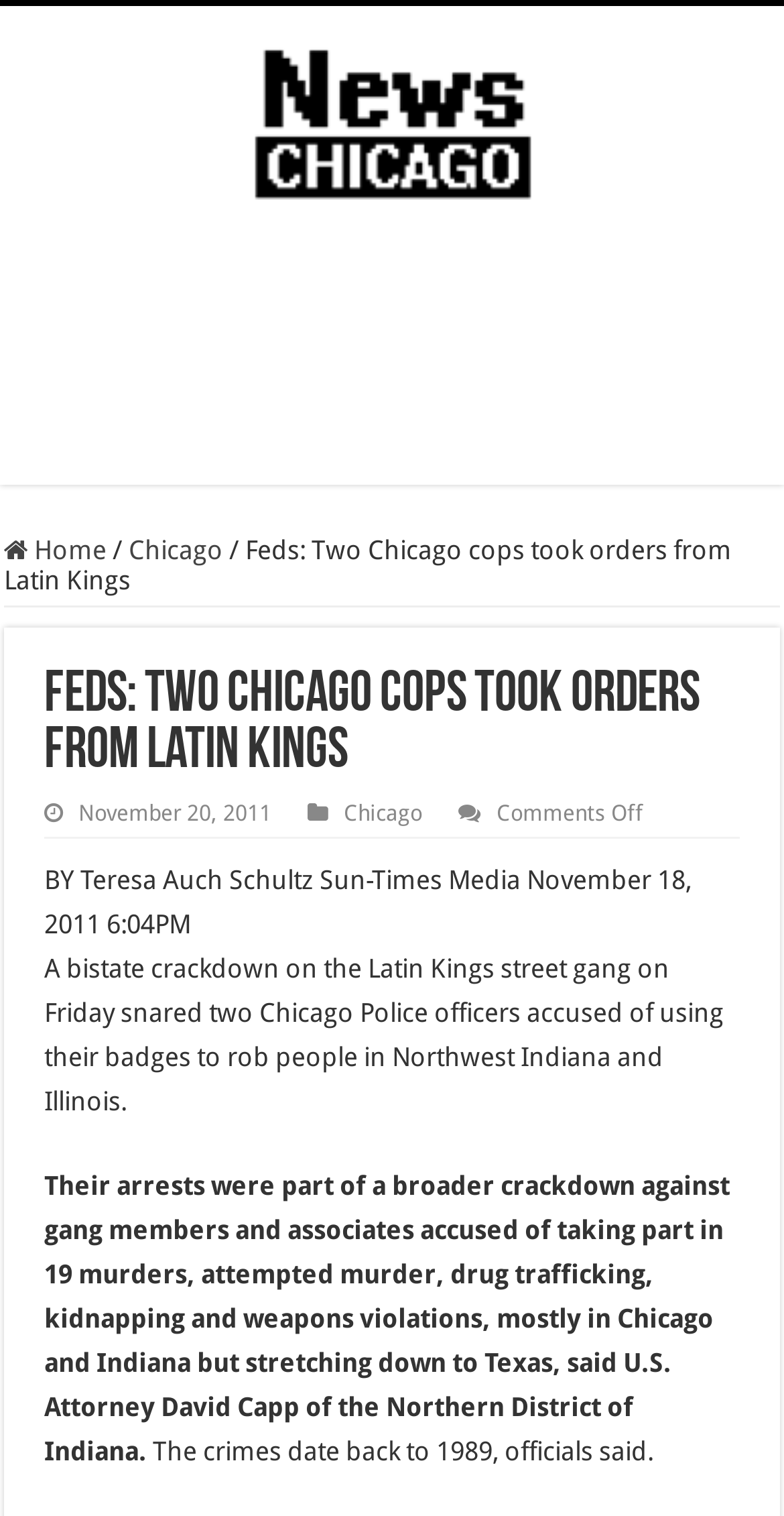Please determine the bounding box of the UI element that matches this description: Frank Hornby Year. The coordinates should be given as (top-left x, top-left y, bottom-right x, bottom-right y), with all values between 0 and 1.

None